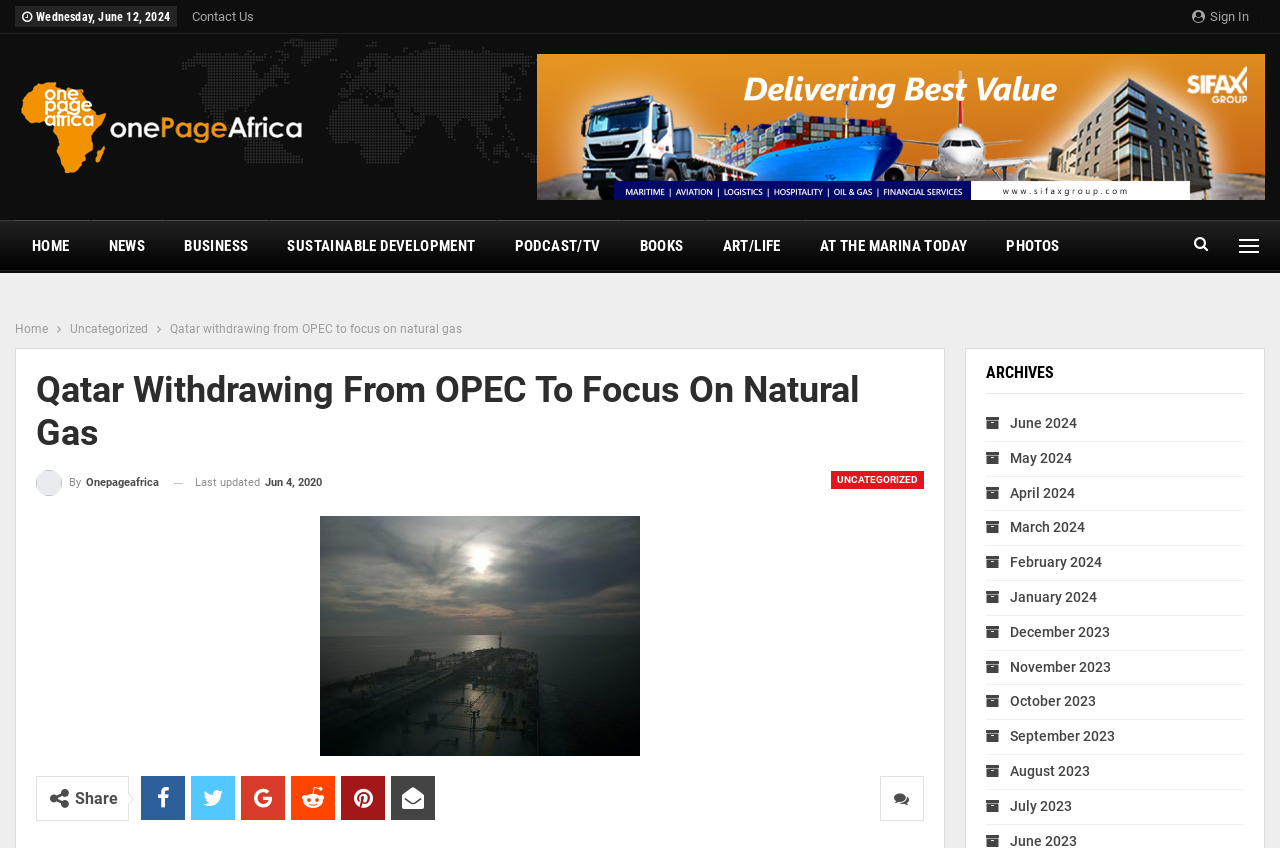Offer a detailed explanation of the webpage layout and contents.

This webpage appears to be a news article from OnePage Africa, with the title "Qatar withdrawing from OPEC to focus on natural gas". At the top right corner, there is a "Sign In" button, and next to it, the current date "Wednesday, June 12, 2024" is displayed. Below the title, there is a navigation menu with links to different sections of the website, including "HOME", "NEWS", "BUSINESS", and others.

On the left side of the page, there is a layout table with a "Publisher" link and an image associated with it. Below this, there is an advertisement section with a link and an image.

The main content of the article is located in the middle of the page, with a heading that matches the title. The article text is not explicitly mentioned, but it appears to be a news article about Qatar's decision to withdraw from OPEC. Below the article, there are links to related categories, such as "UNCATEGORIZED", and a "Leave a comment" link.

On the right side of the page, there is a section with links to archives, organized by month, from June 2024 to July 2023. Above this, there is a "Share" button with links to various social media platforms.

At the bottom of the page, there is a "Breadcrumbs" navigation section with links to "Home" and "Uncategorized".